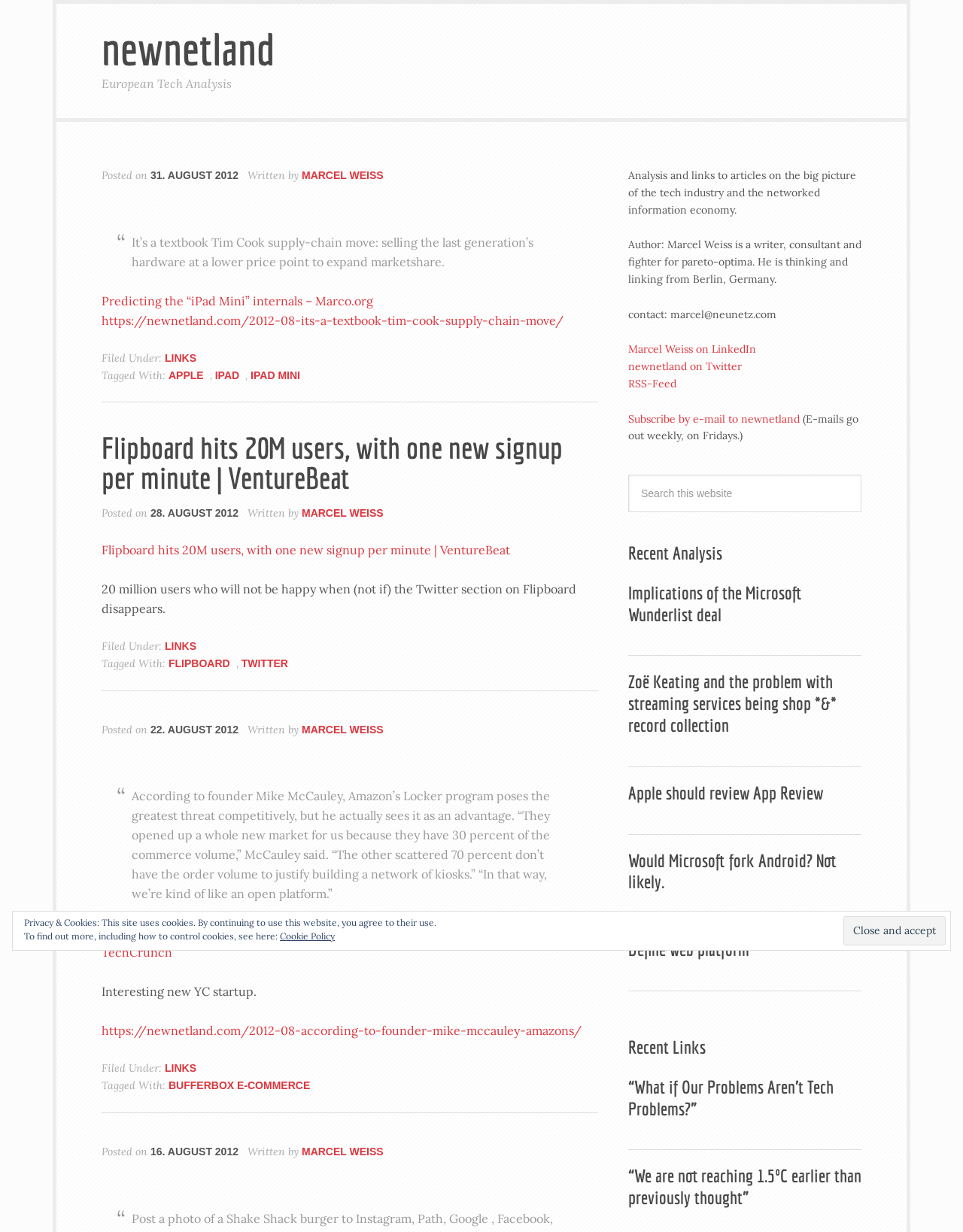Determine the bounding box coordinates for the UI element with the following description: "Marcel Weiss". The coordinates should be four float numbers between 0 and 1, represented as [left, top, right, bottom].

[0.313, 0.587, 0.398, 0.597]